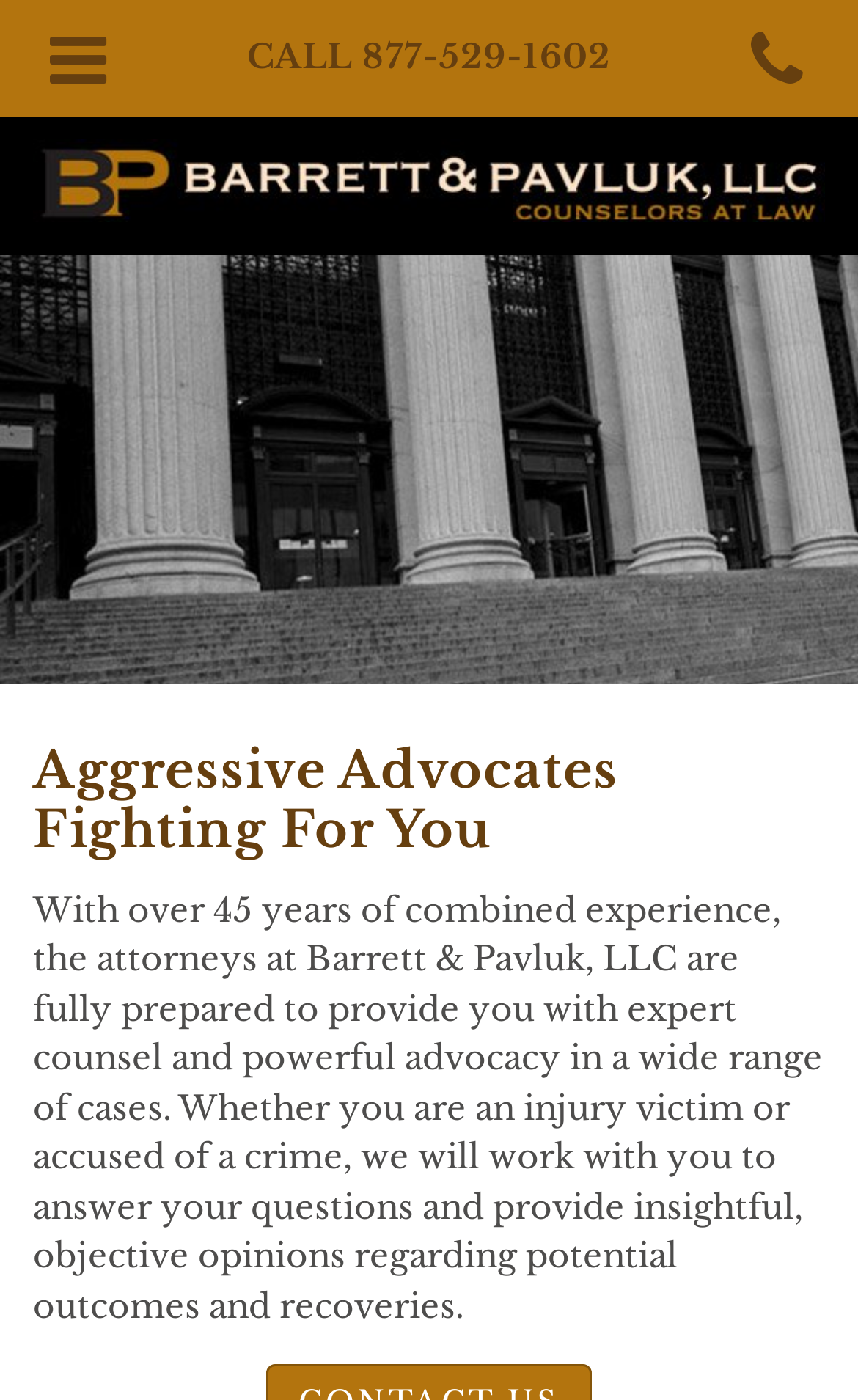What is the name of the law firm?
Give a single word or phrase answer based on the content of the image.

Barrett & Pavluk LLC